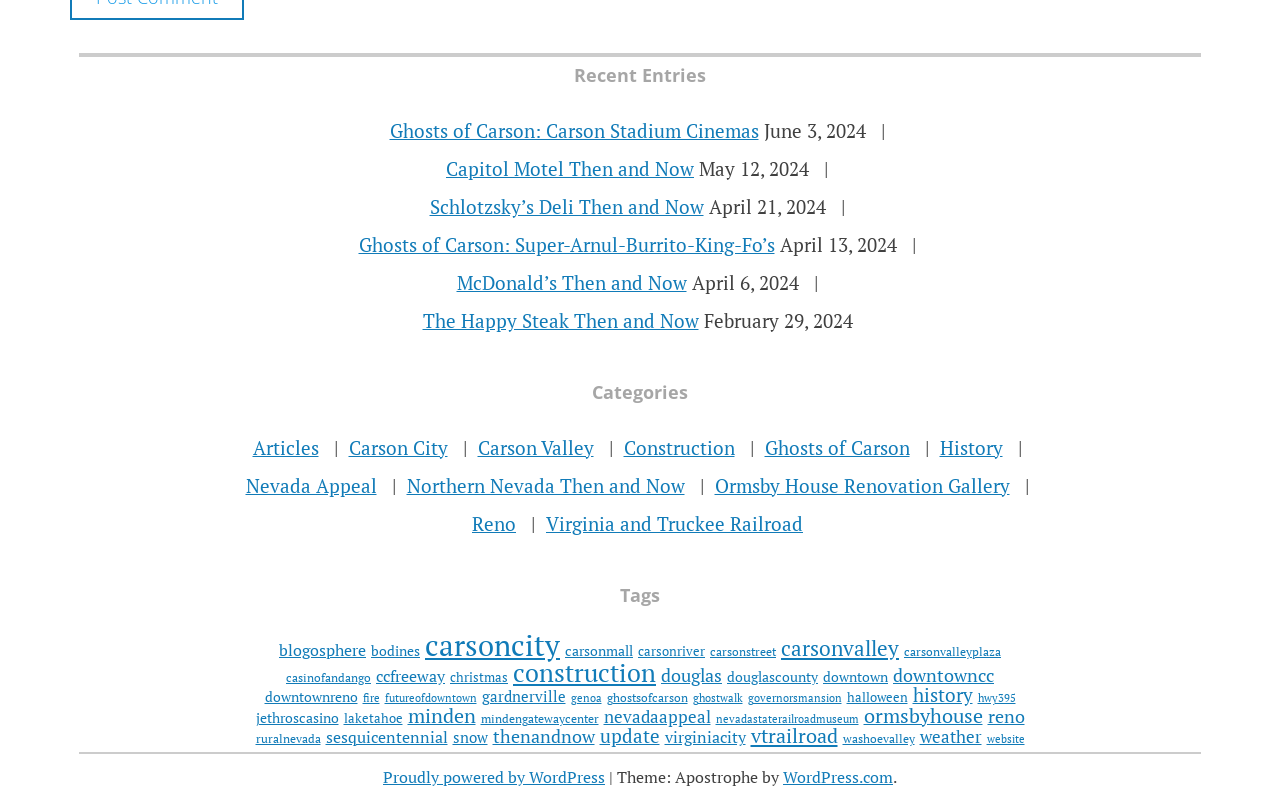Indicate the bounding box coordinates of the clickable region to achieve the following instruction: "Click on 'Proudly powered by WordPress'."

[0.299, 0.968, 0.473, 0.996]